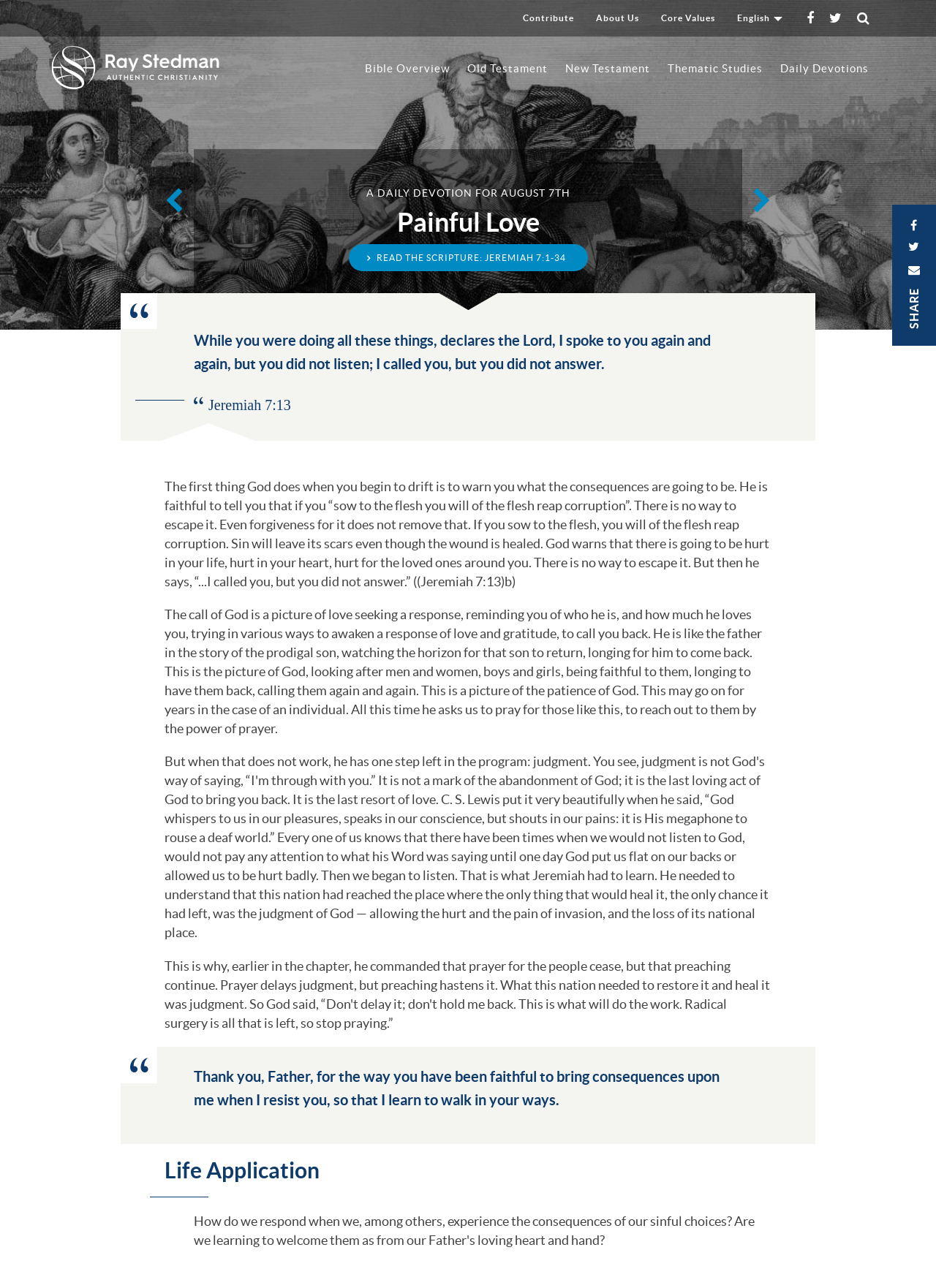Please provide a detailed answer to the question below based on the screenshot: 
What is the Bible verse quoted in the blockquote?

The blockquote contains a Bible verse, which is quoted as 'While you were doing all these things, declares the Lord, I spoke to you again and again, but you did not listen; I called you, but you did not answer.' with a reference to Jeremiah 7:13.